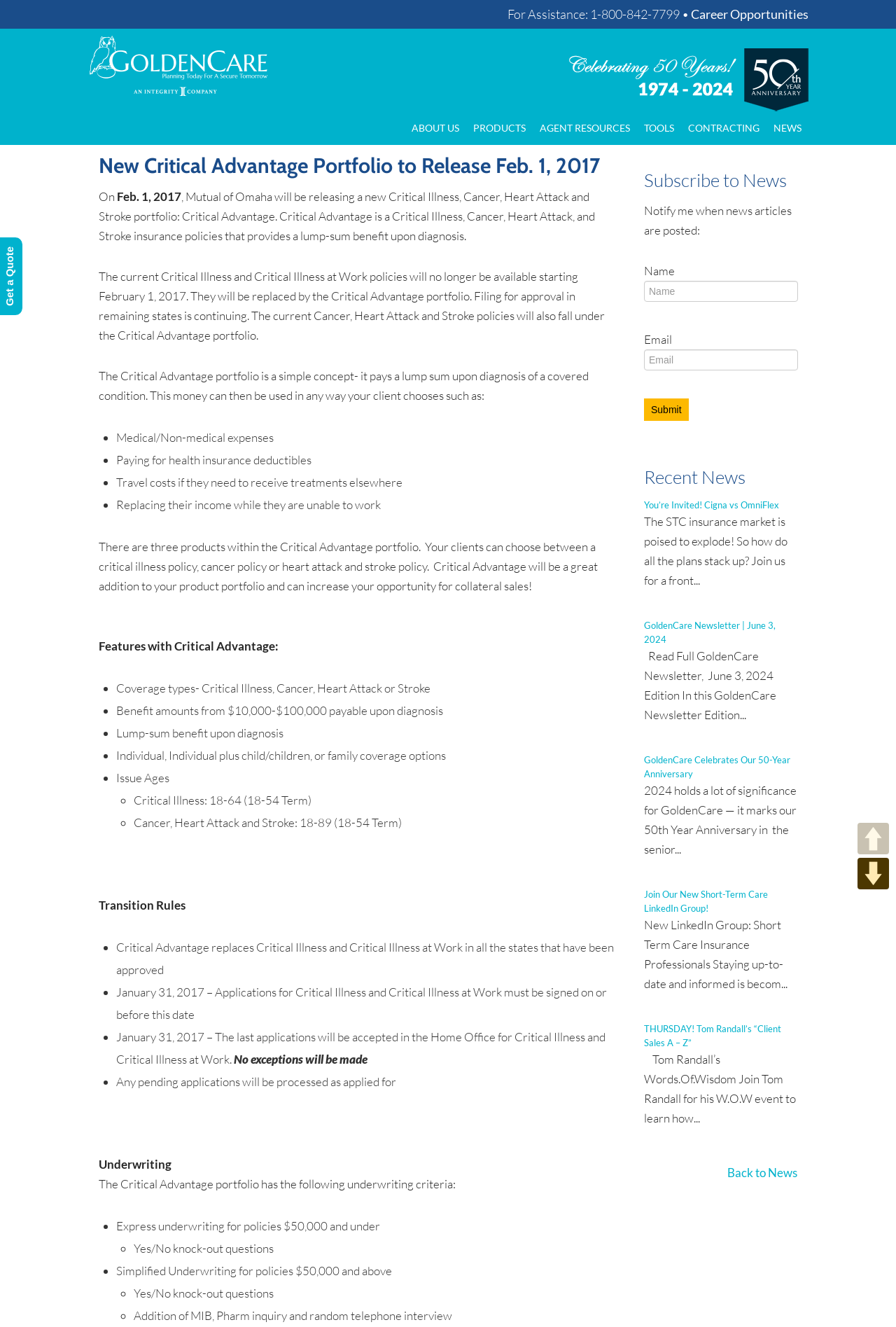Kindly provide the bounding box coordinates of the section you need to click on to fulfill the given instruction: "Click on You’re Invited! Cigna vs OmniFlex".

[0.719, 0.376, 0.87, 0.385]